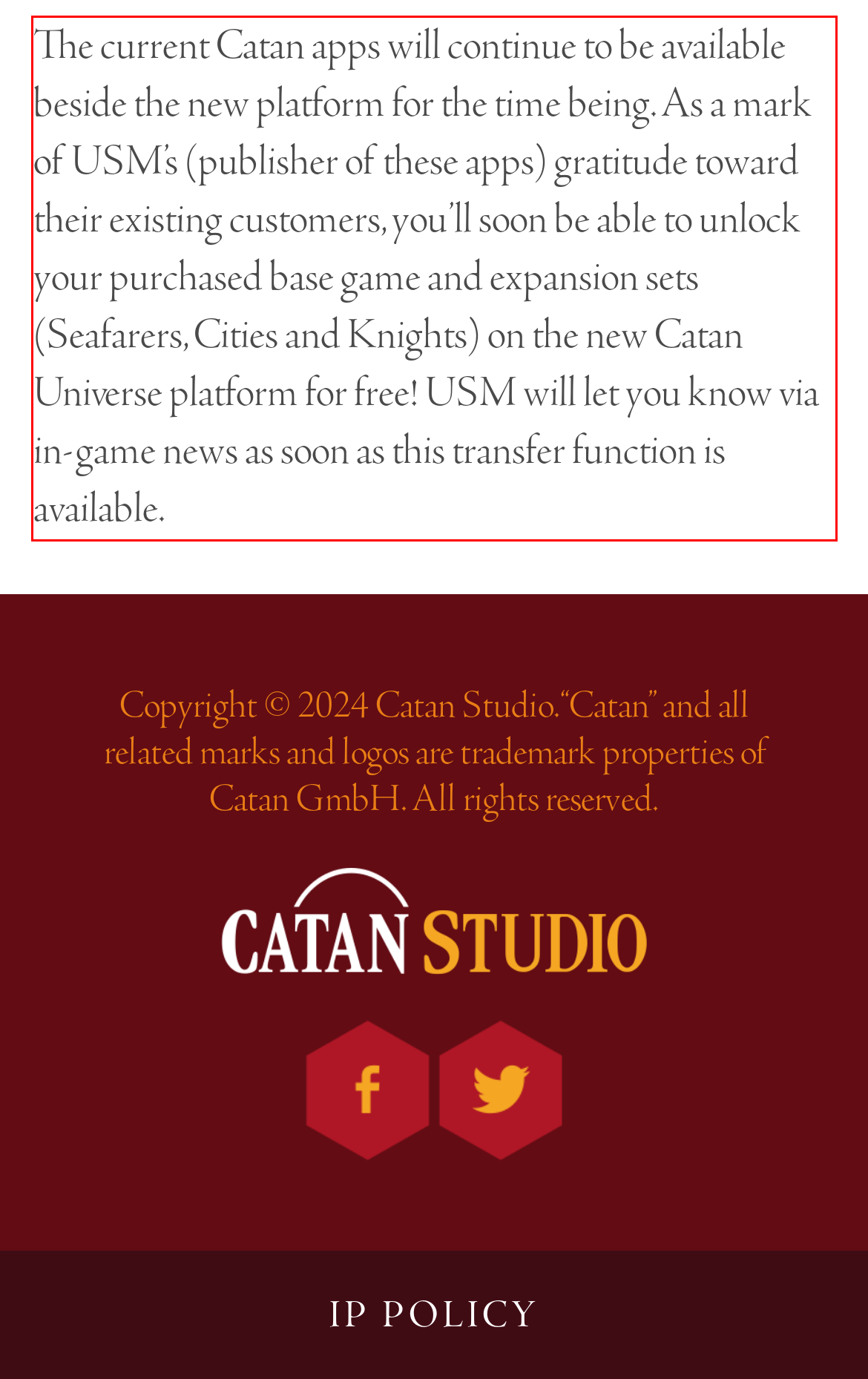In the screenshot of the webpage, find the red bounding box and perform OCR to obtain the text content restricted within this red bounding box.

The current Catan apps will continue to be available beside the new platform for the time being. As a mark of USM’s (publisher of these apps) gratitude toward their existing customers, you’ll soon be able to unlock your purchased base game and expansion sets (Seafarers, Cities and Knights) on the new Catan Universe platform for free! USM will let you know via in-game news as soon as this transfer function is available.